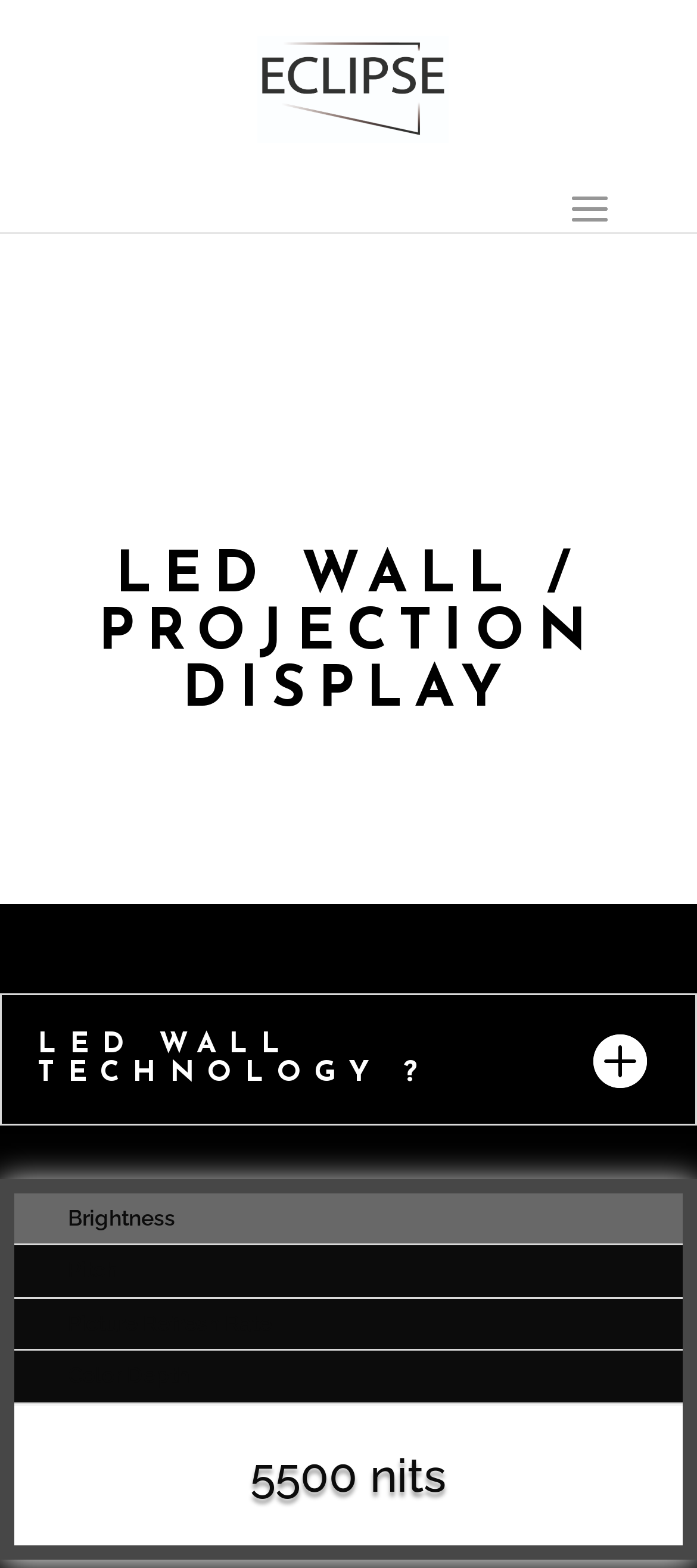Determine the bounding box for the UI element described here: "alt="ECLIPSE, LUXURY OUTDOOR MOVIE THEATERS"".

[0.369, 0.047, 0.644, 0.065]